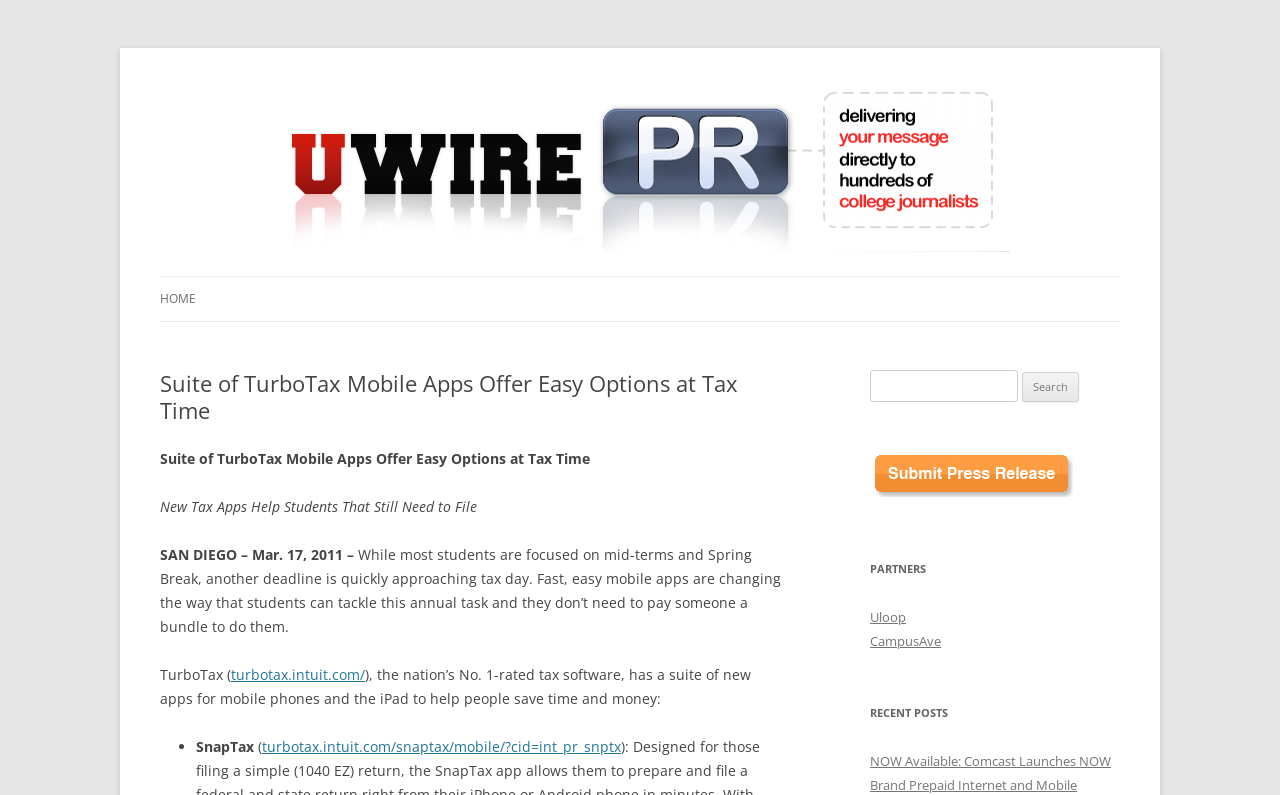Find the bounding box coordinates of the element's region that should be clicked in order to follow the given instruction: "Go to HOME page". The coordinates should consist of four float numbers between 0 and 1, i.e., [left, top, right, bottom].

[0.125, 0.348, 0.153, 0.404]